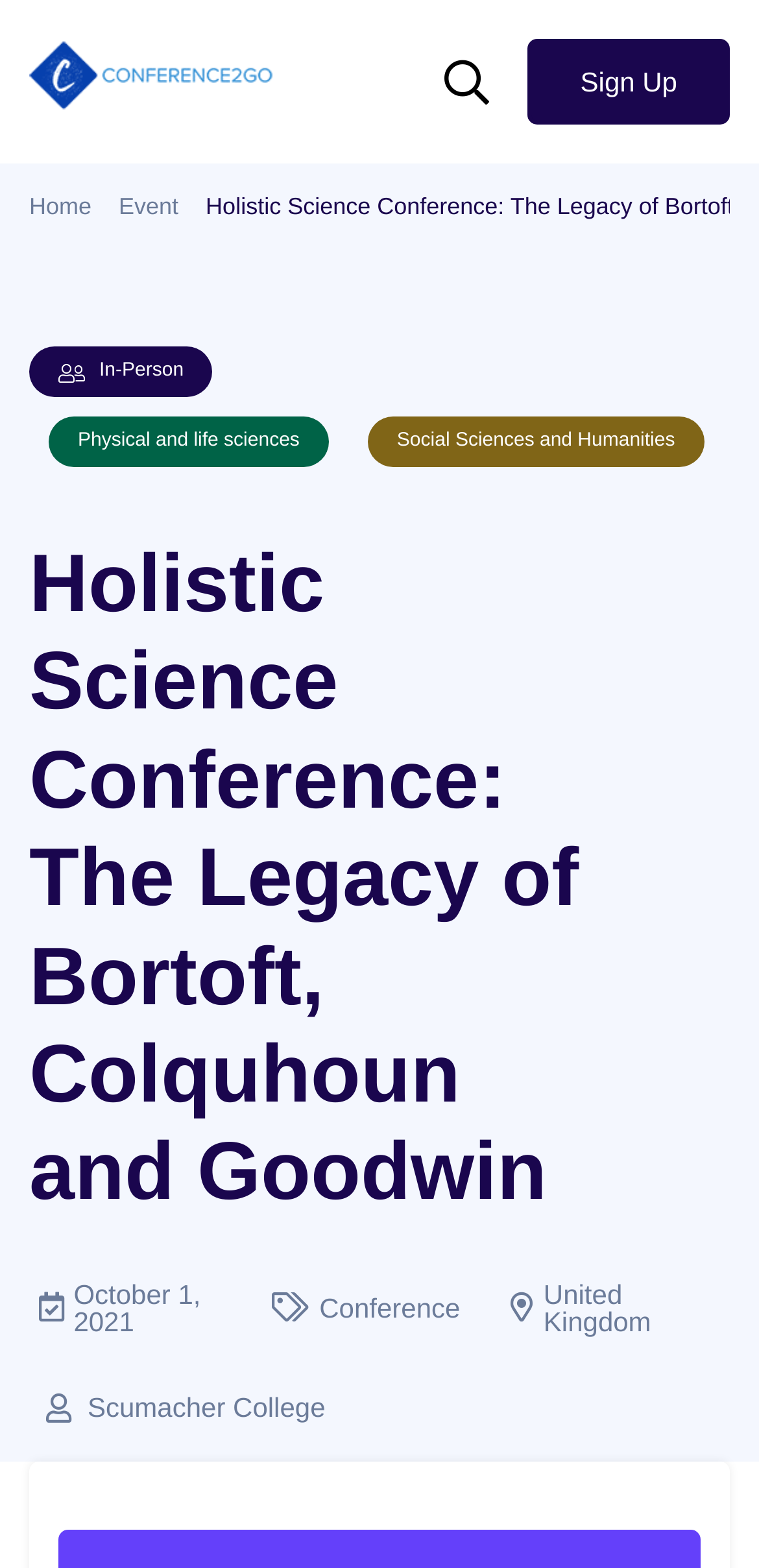Locate the bounding box coordinates of the element that should be clicked to fulfill the instruction: "Sign up for the conference".

[0.695, 0.025, 0.962, 0.079]